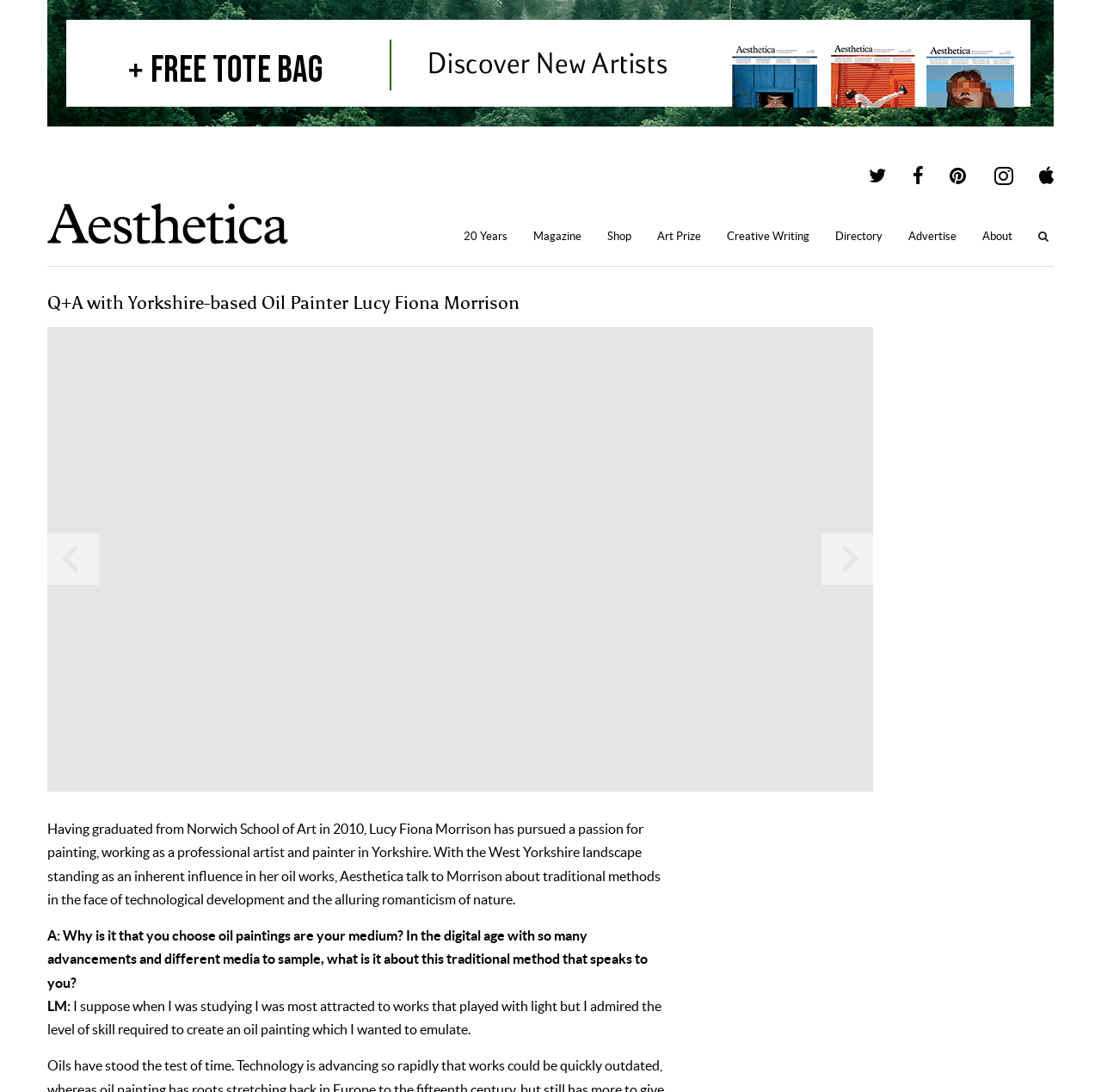Please answer the following question using a single word or phrase: 
What is the name of the artist featured in this article?

Lucy Fiona Morrison